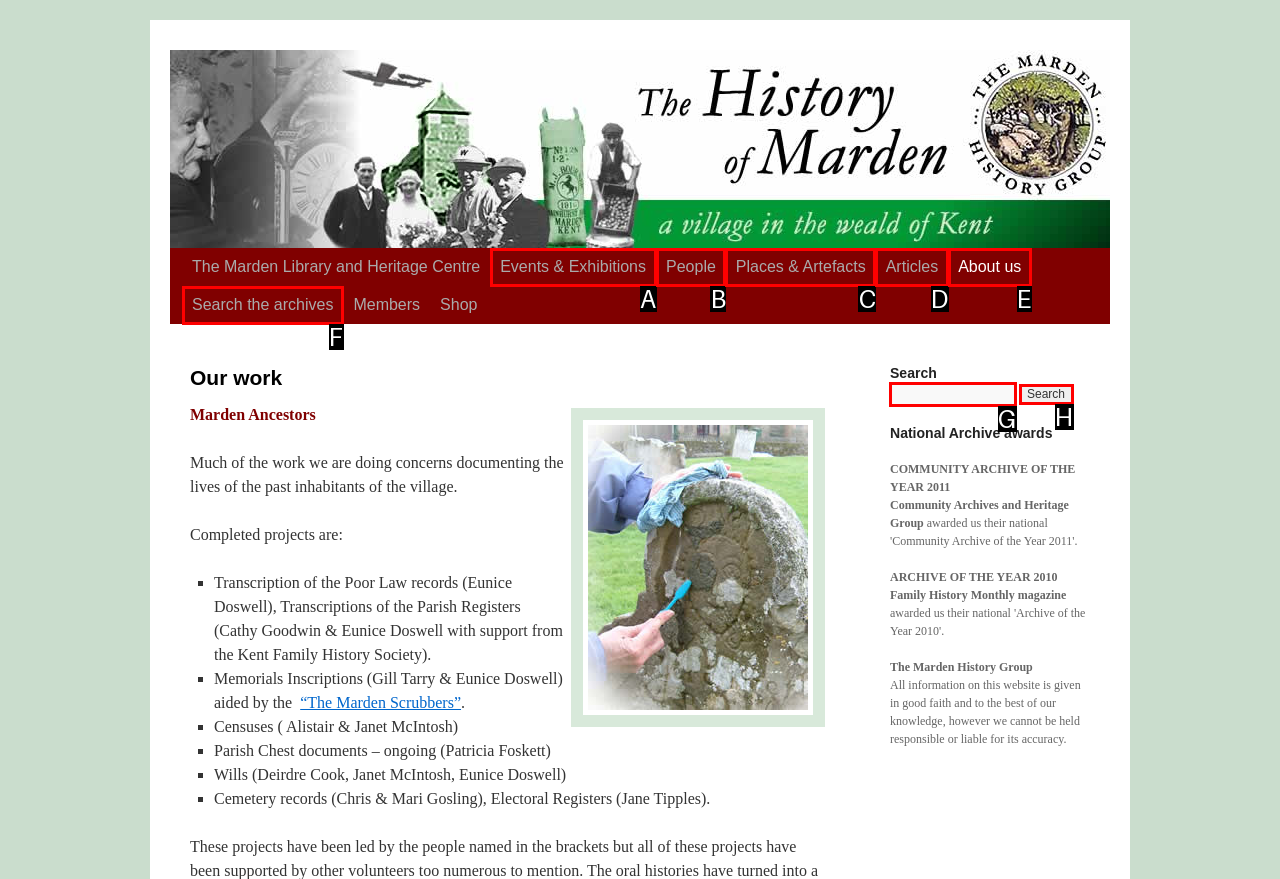Identify the letter of the UI element you should interact with to perform the task: Search for something
Reply with the appropriate letter of the option.

G